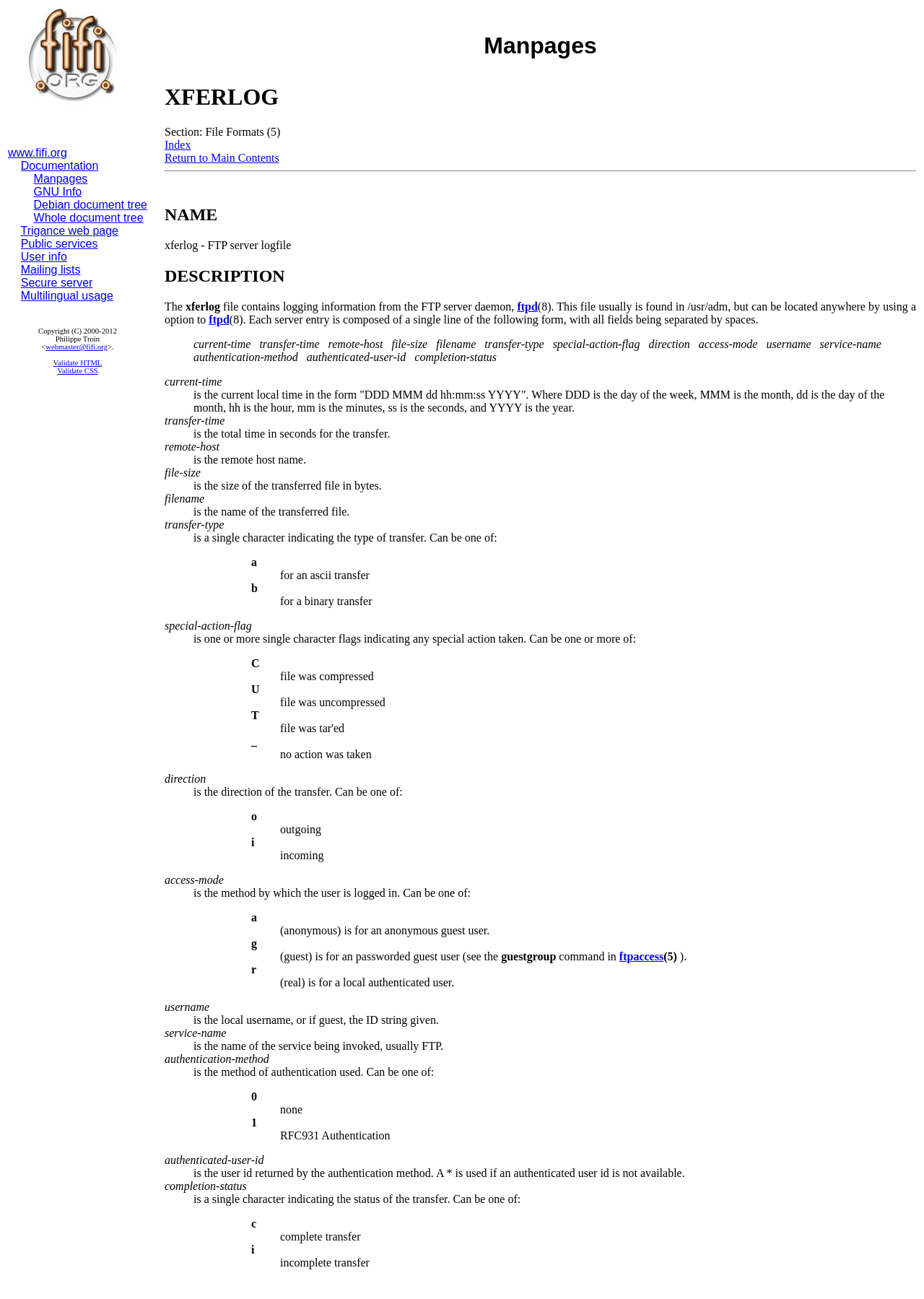What is the purpose of the file described in this webpage?
Based on the image, give a concise answer in the form of a single word or short phrase.

logging information